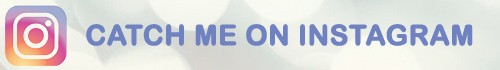Elaborate on all the features and components visible in the image.

The image features a vibrant and inviting call-to-action banner encouraging viewers to connect on Instagram. It displays the phrase "CATCH ME ON INSTAGRAM" in bold, colorful text, highlighted against a soft, blurred background that enhances its eye-catching appeal. The use of Instagram's signature gradient palette in the text adds a contemporary touch, making it clear that this is a modern social media invitation. This visual element serves to engage audiences and invite them to explore more content on the Instagram platform, emphasizing the importance of social media connectivity.